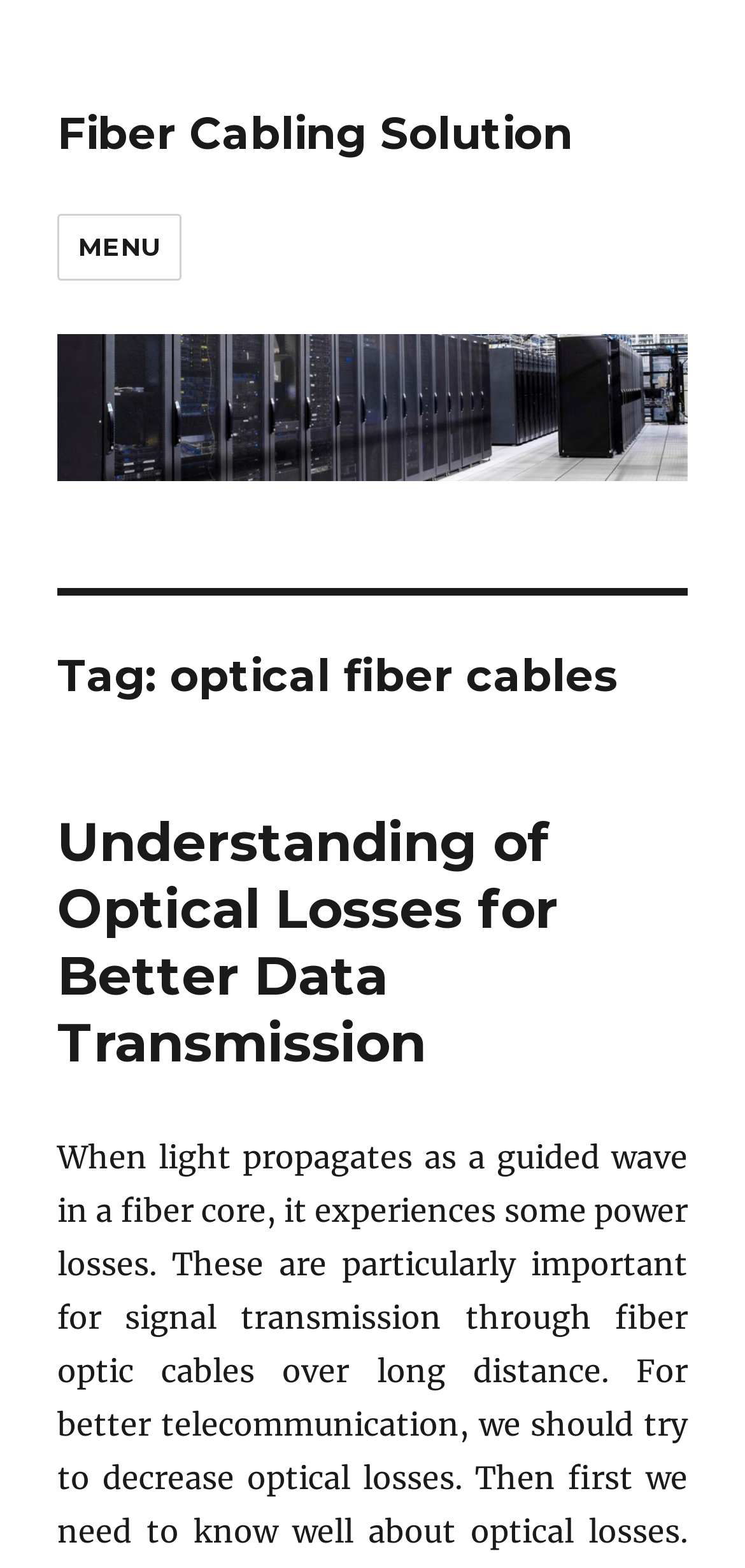Using the provided element description "京ICP备13028878号-28", determine the bounding box coordinates of the UI element.

None